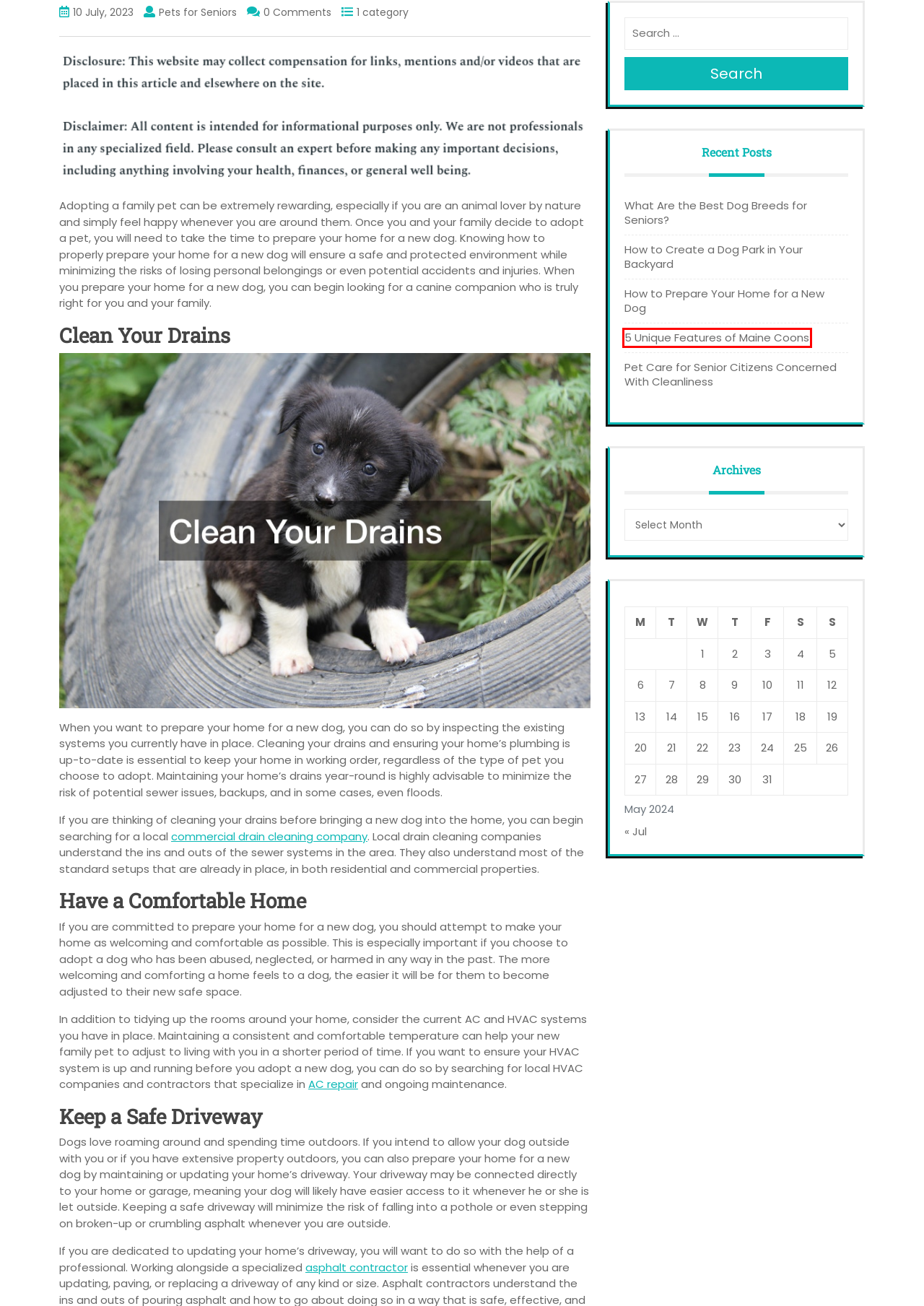Look at the screenshot of a webpage with a red bounding box and select the webpage description that best corresponds to the new page after clicking the element in the red box. Here are the options:
A. How to Create a Dog Park in Your Backyard - Pets For Seniors
B. Pet Care for Senior Citizens Concerned With Cleanliness
C. Best Retirement Planners San Diego, CA | Elisabeth Dawson
D. 5 Unique Features of Maine Coons - Pets For Seniors
E. Pets For Seniors - Pet Therapy for Elderly
F. July 2023 - Pets For Seniors
G. May 6, 2024 - Pets For Seniors
H. What Are the Best Dog Breeds for Seniors? - Pets For Seniors

D